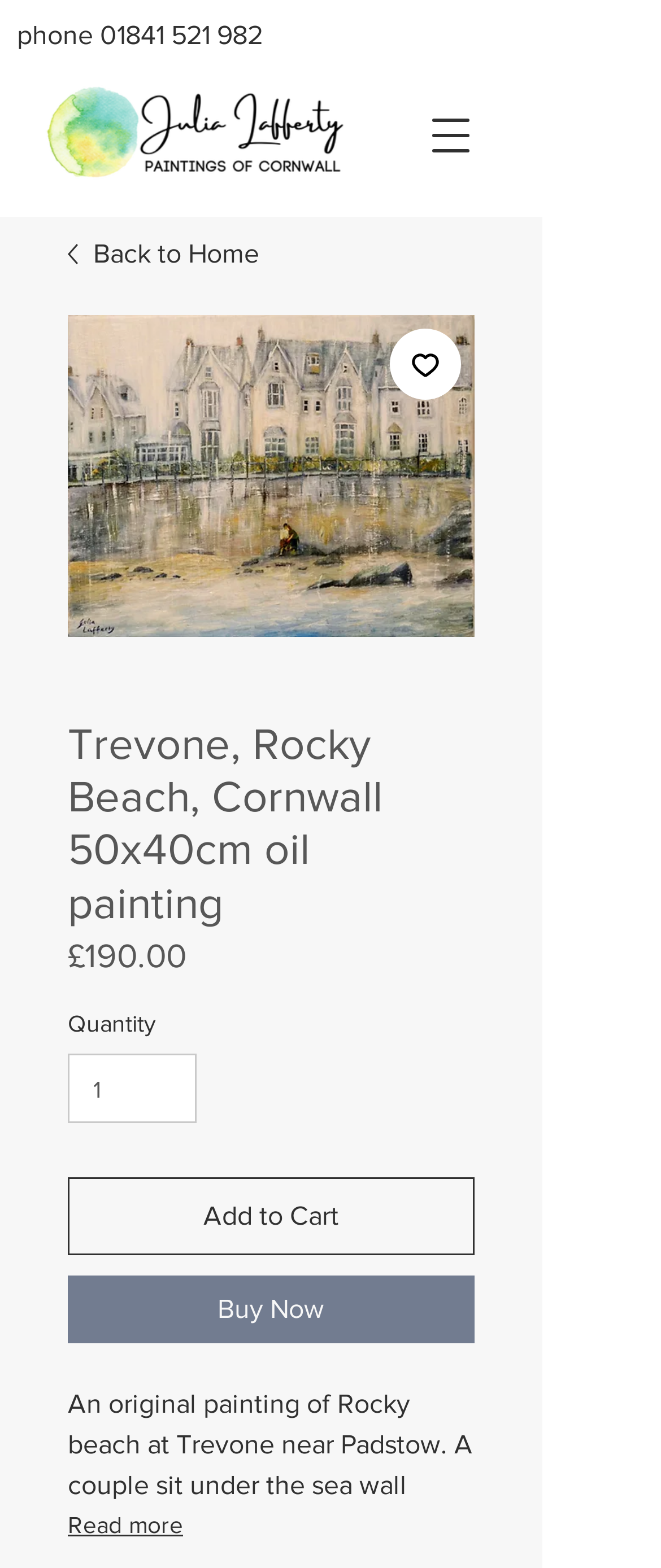Show the bounding box coordinates for the element that needs to be clicked to execute the following instruction: "Open navigation menu". Provide the coordinates in the form of four float numbers between 0 and 1, i.e., [left, top, right, bottom].

[0.618, 0.06, 0.746, 0.114]